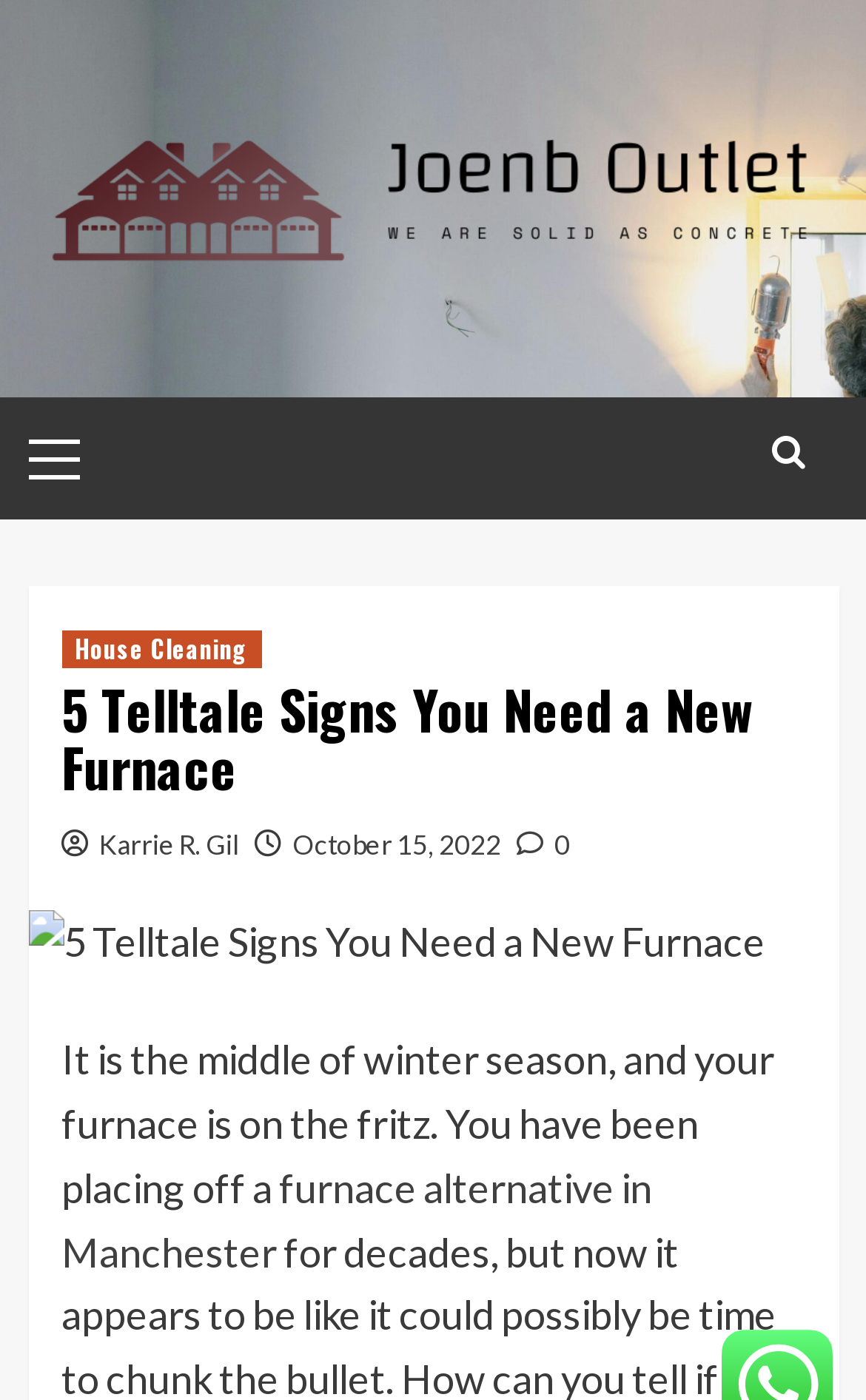Generate the title text from the webpage.

5 Telltale Signs You Need a New Furnace